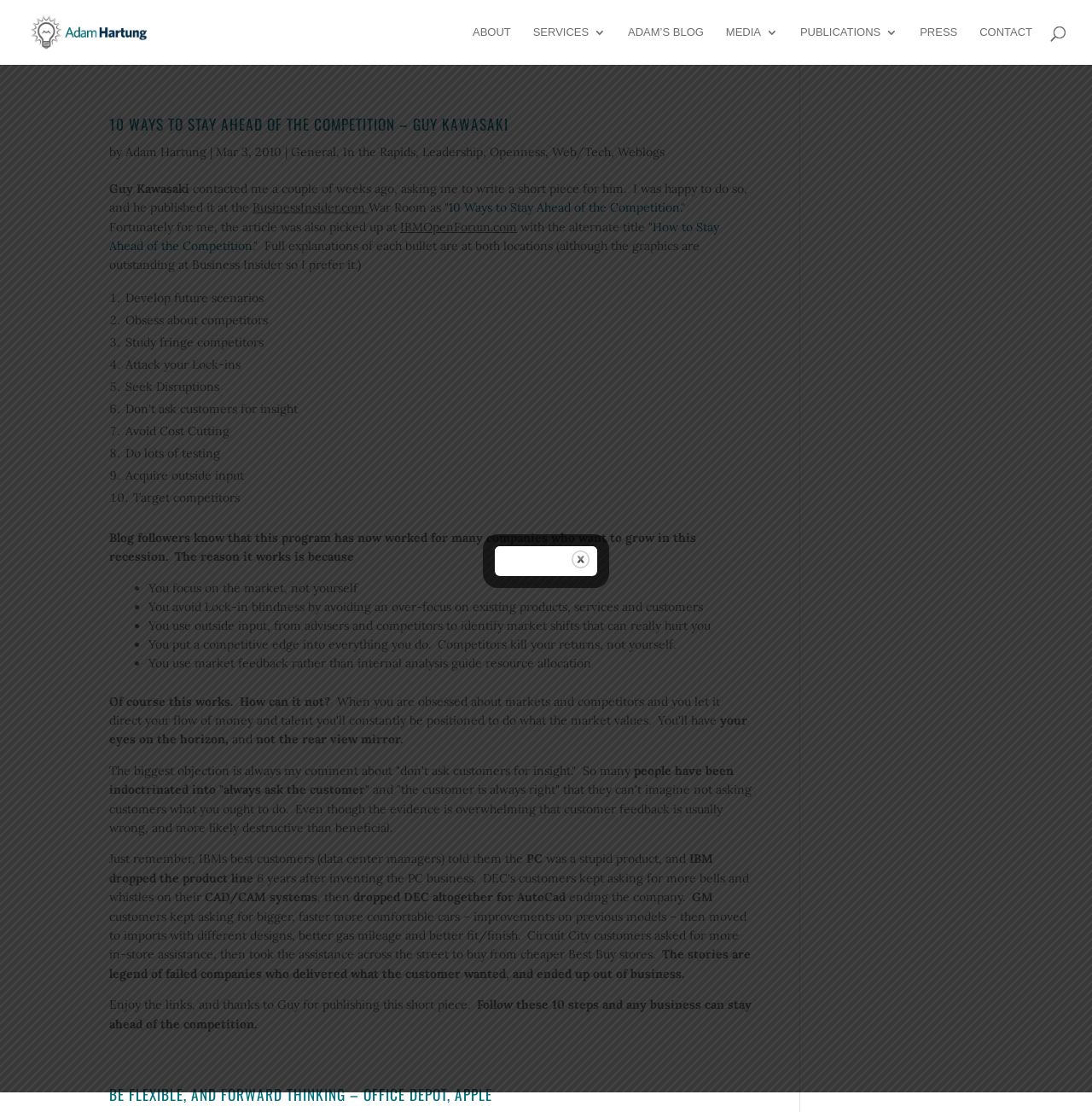Extract the bounding box for the UI element that matches this description: "Media".

[0.665, 0.024, 0.712, 0.058]